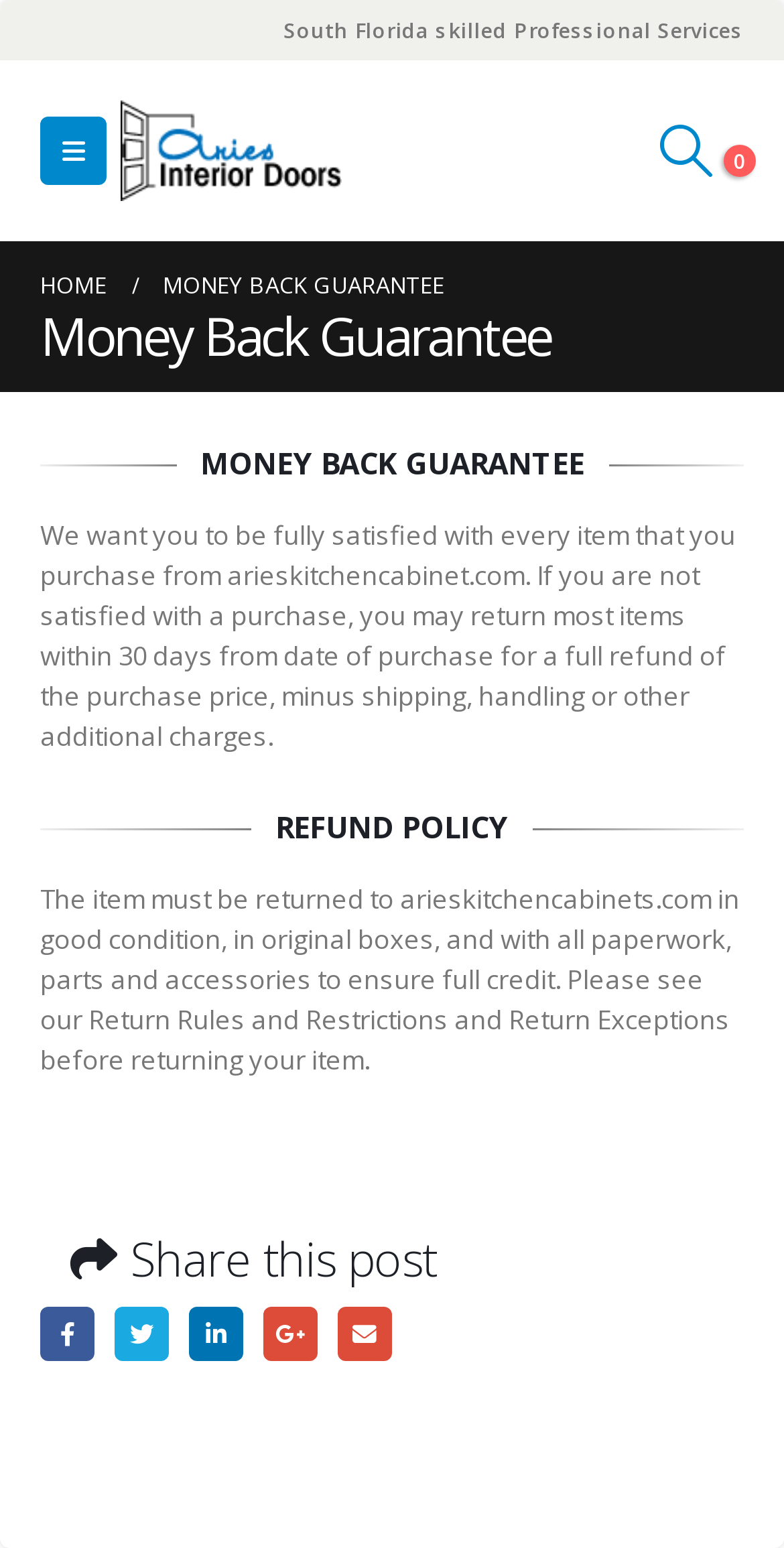Show the bounding box coordinates for the element that needs to be clicked to execute the following instruction: "Search for something". Provide the coordinates in the form of four float numbers between 0 and 1, i.e., [left, top, right, bottom].

[0.835, 0.081, 0.915, 0.114]